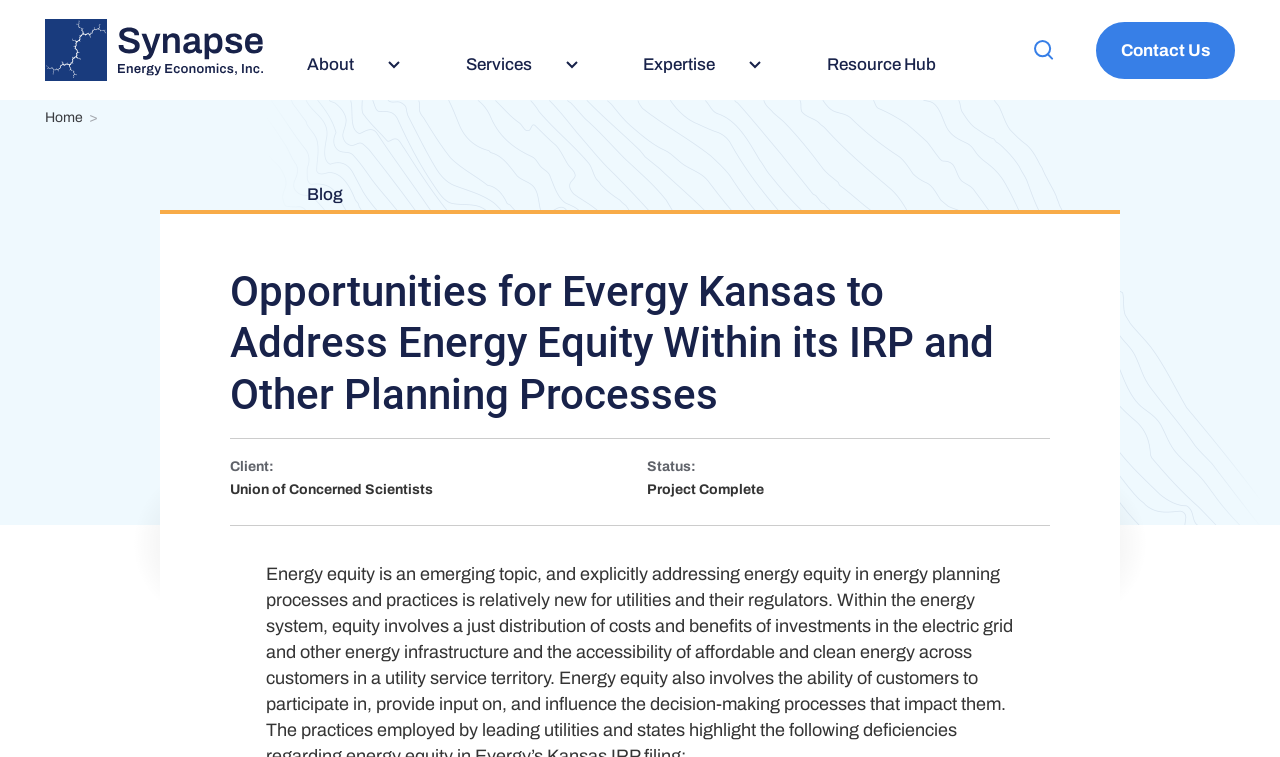Please identify the bounding box coordinates for the region that you need to click to follow this instruction: "contact us".

[0.844, 0.028, 0.965, 0.104]